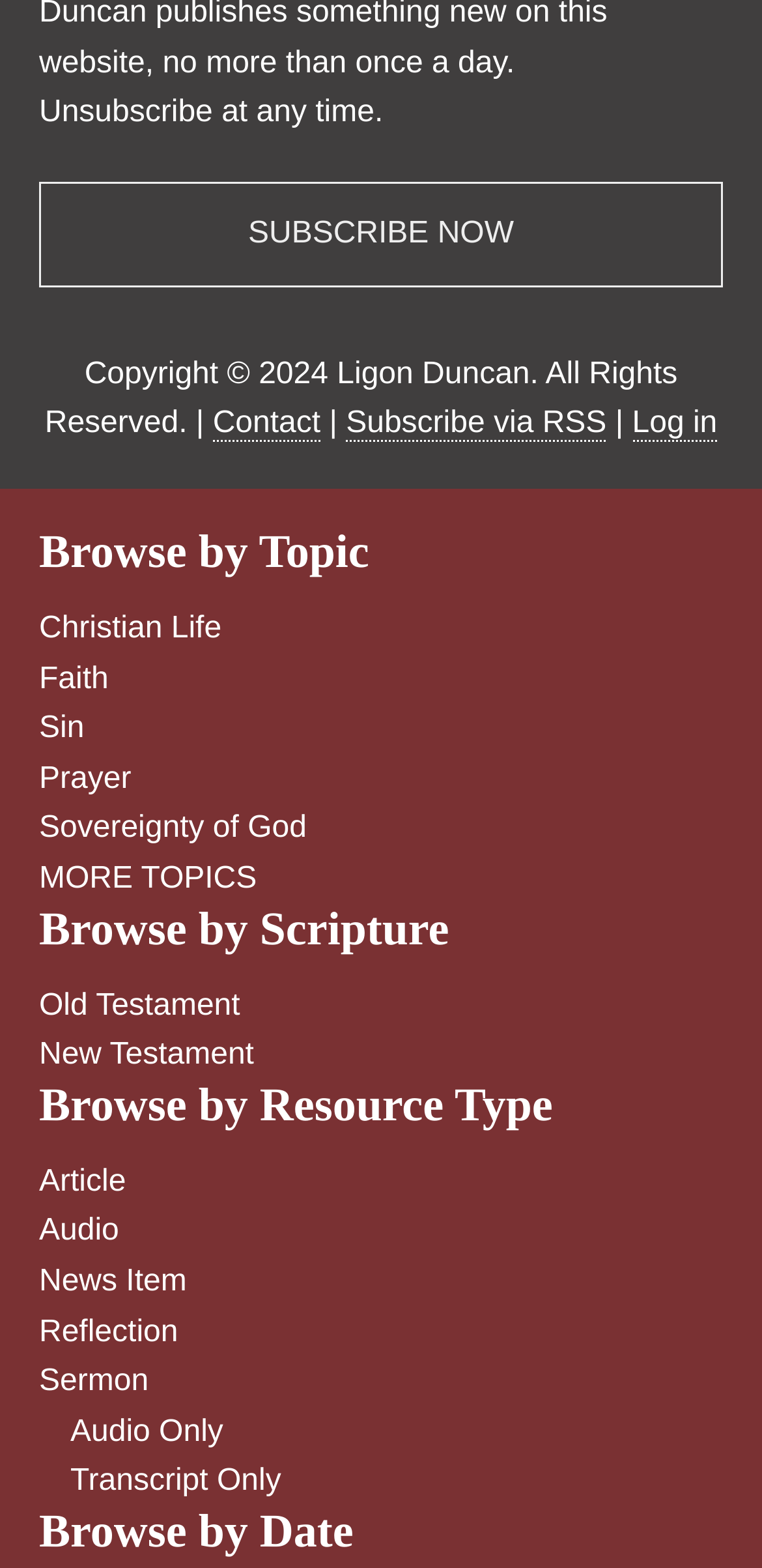Please examine the image and provide a detailed answer to the question: What is the last link available under the 'Browse by Resource Type' category?

The 'Browse by Resource Type' category contains several links, each representing a different type of resource. The last link in this category is 'Sermon', which suggests that the website offers sermons as one of the available resource types.